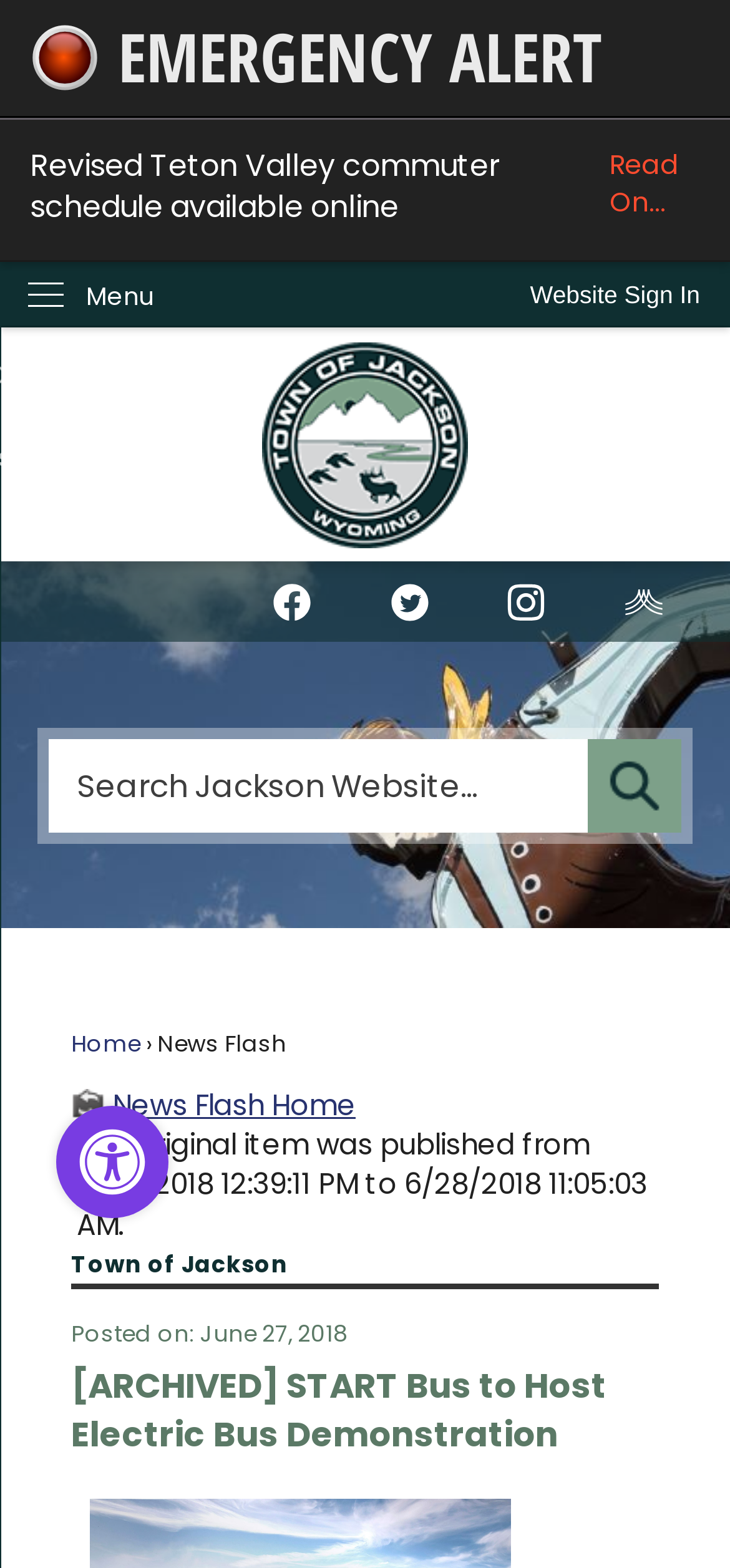Determine the bounding box for the HTML element described here: "Menu". The coordinates should be given as [left, top, right, bottom] with each number being a float between 0 and 1.

[0.0, 0.173, 0.244, 0.204]